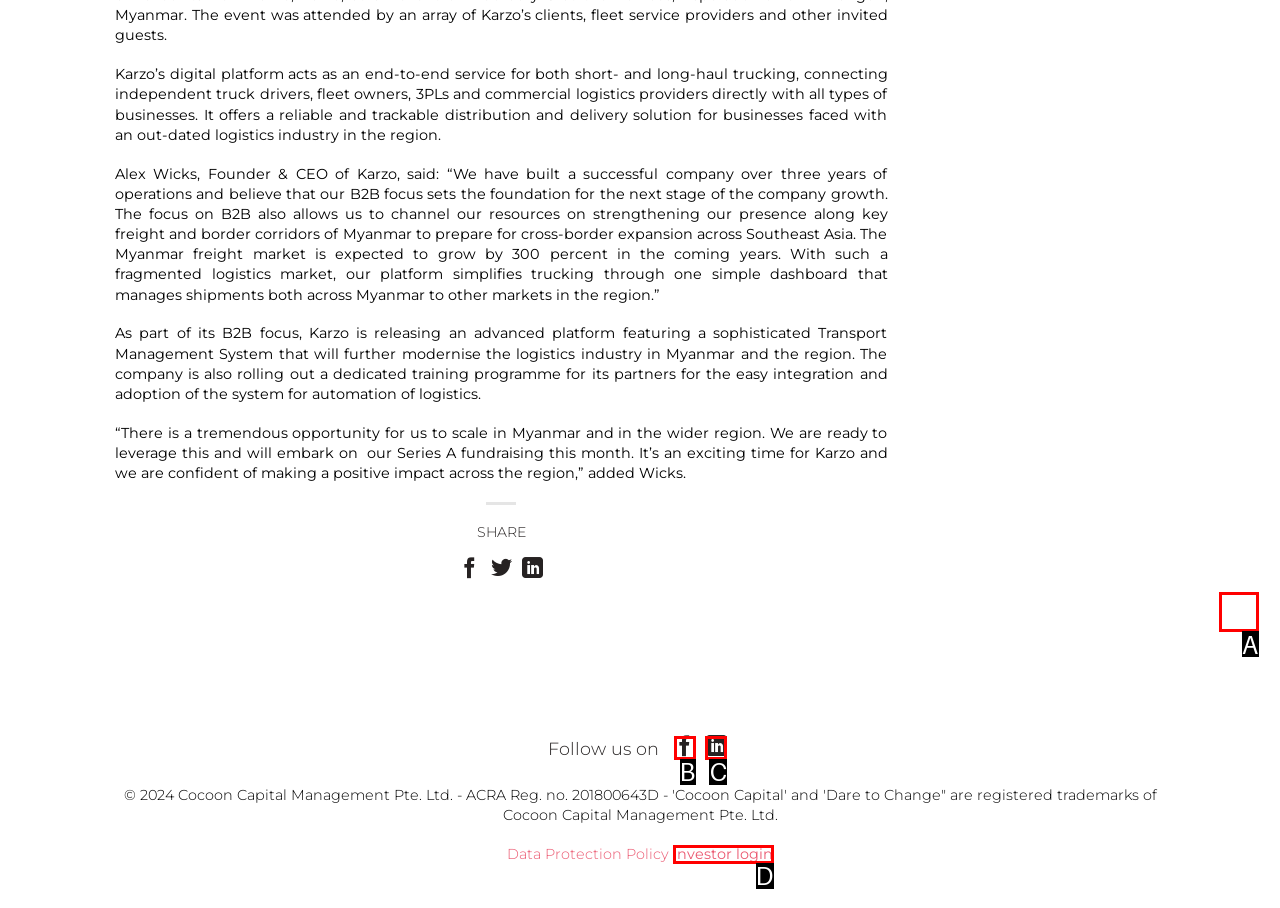Based on the element described as: Investor login
Find and respond with the letter of the correct UI element.

D